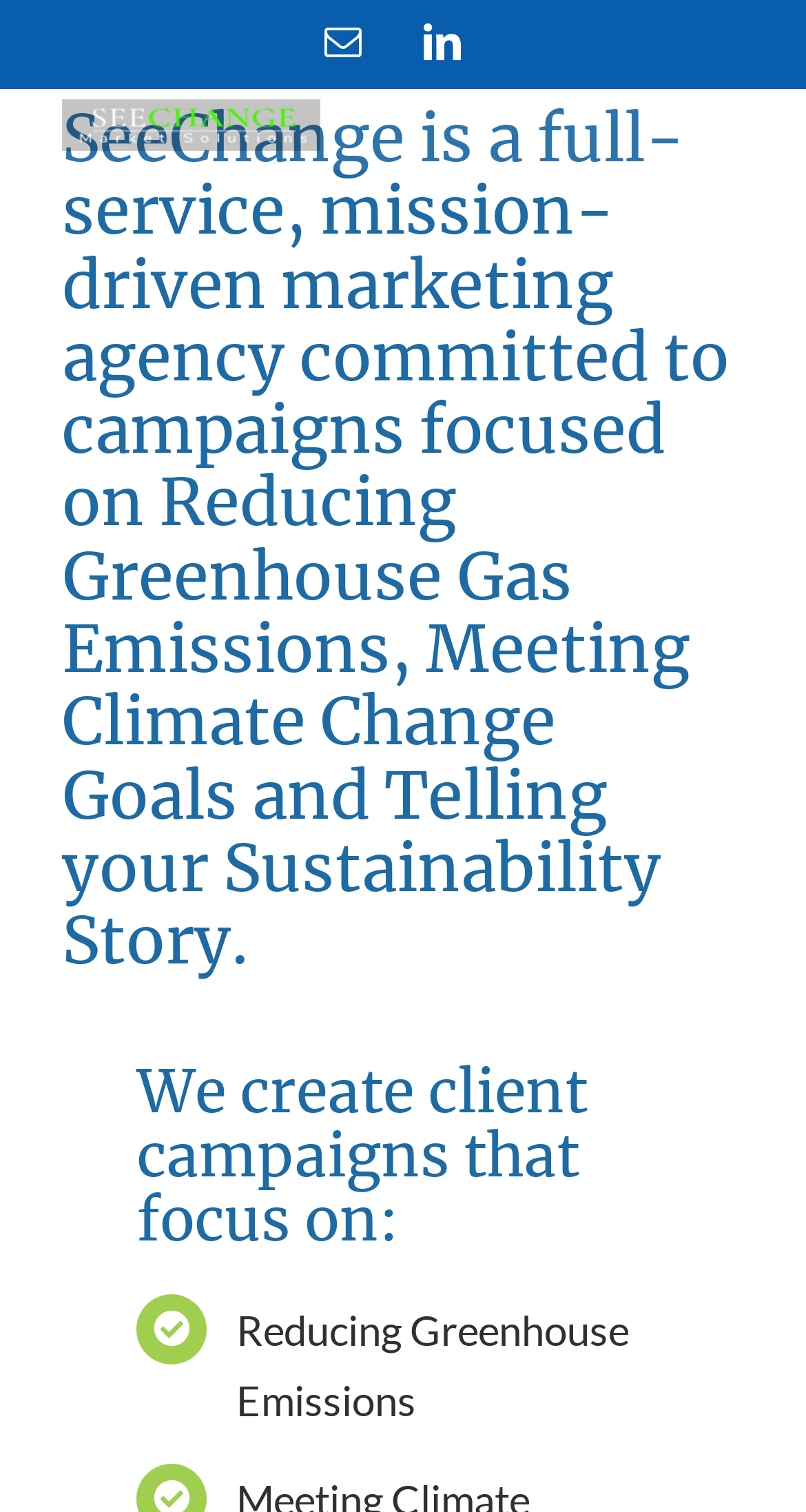Return the bounding box coordinates of the UI element that corresponds to this description: "Go to Top". The coordinates must be given as four float numbers in the range of 0 and 1, [left, top, right, bottom].

[0.695, 0.807, 0.808, 0.867]